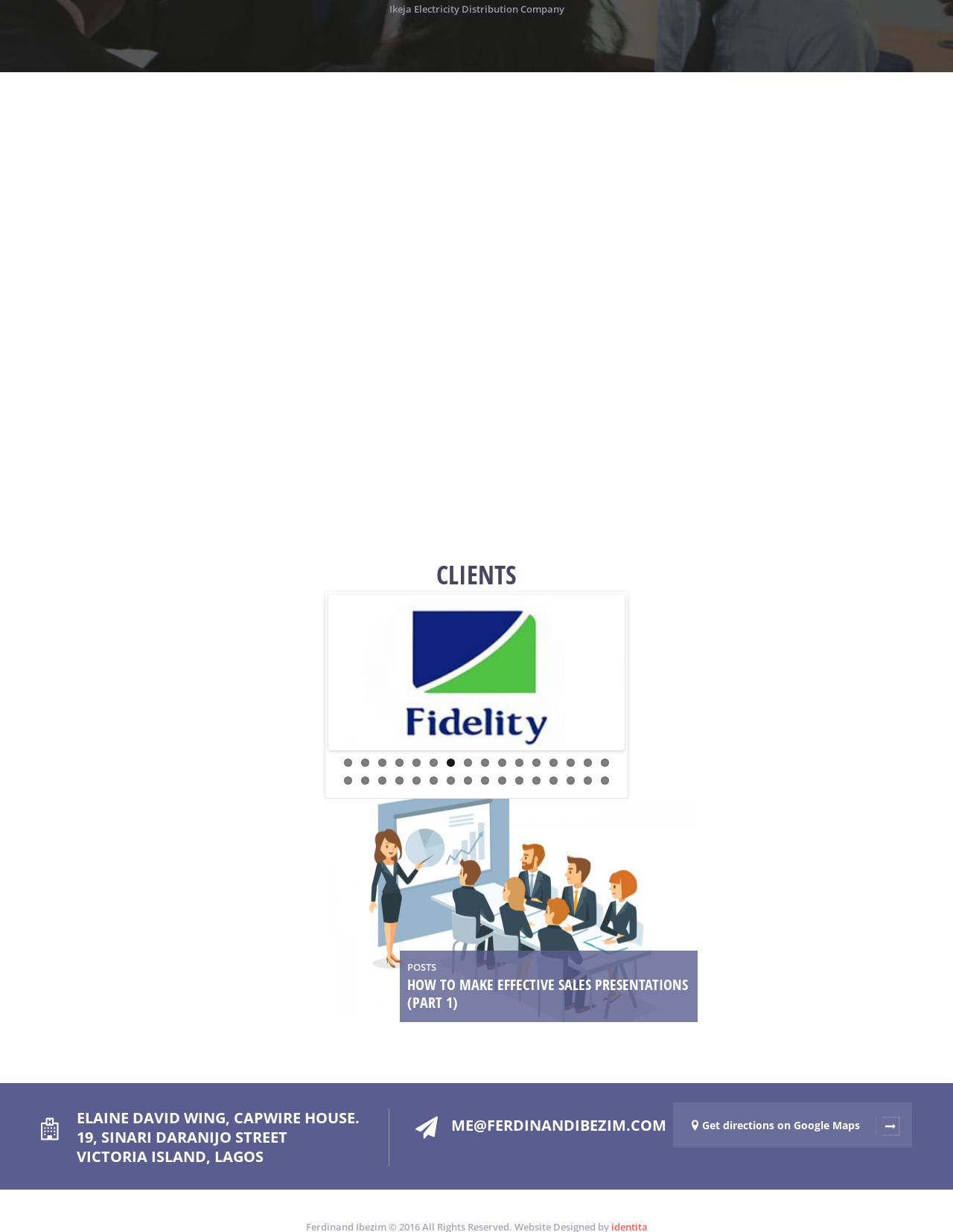Please identify the bounding box coordinates of the element that needs to be clicked to perform the following instruction: "Read HOW TO MAKE EFFECTIVE SALES PRESENTATIONS (PART 2)".

[0.036, 0.791, 0.331, 0.822]